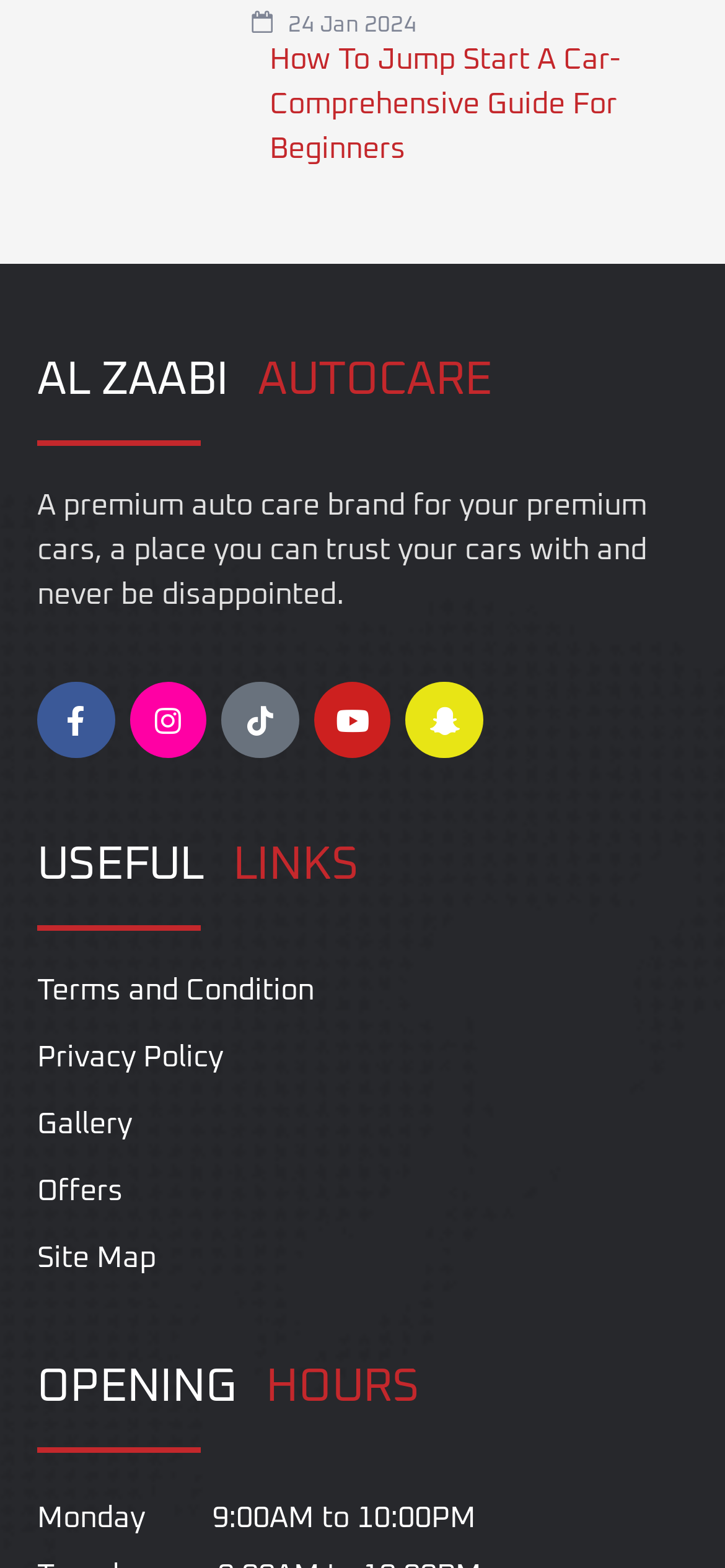What is the topic of the article linked at the top?
Please provide a comprehensive and detailed answer to the question.

The topic of the article linked at the top can be found in the top section of the webpage, where there is a link with the title 'How to Jump start the car 24 Jan 2024 How To Jump Start A Car- Comprehensive Guide For Beginners'.